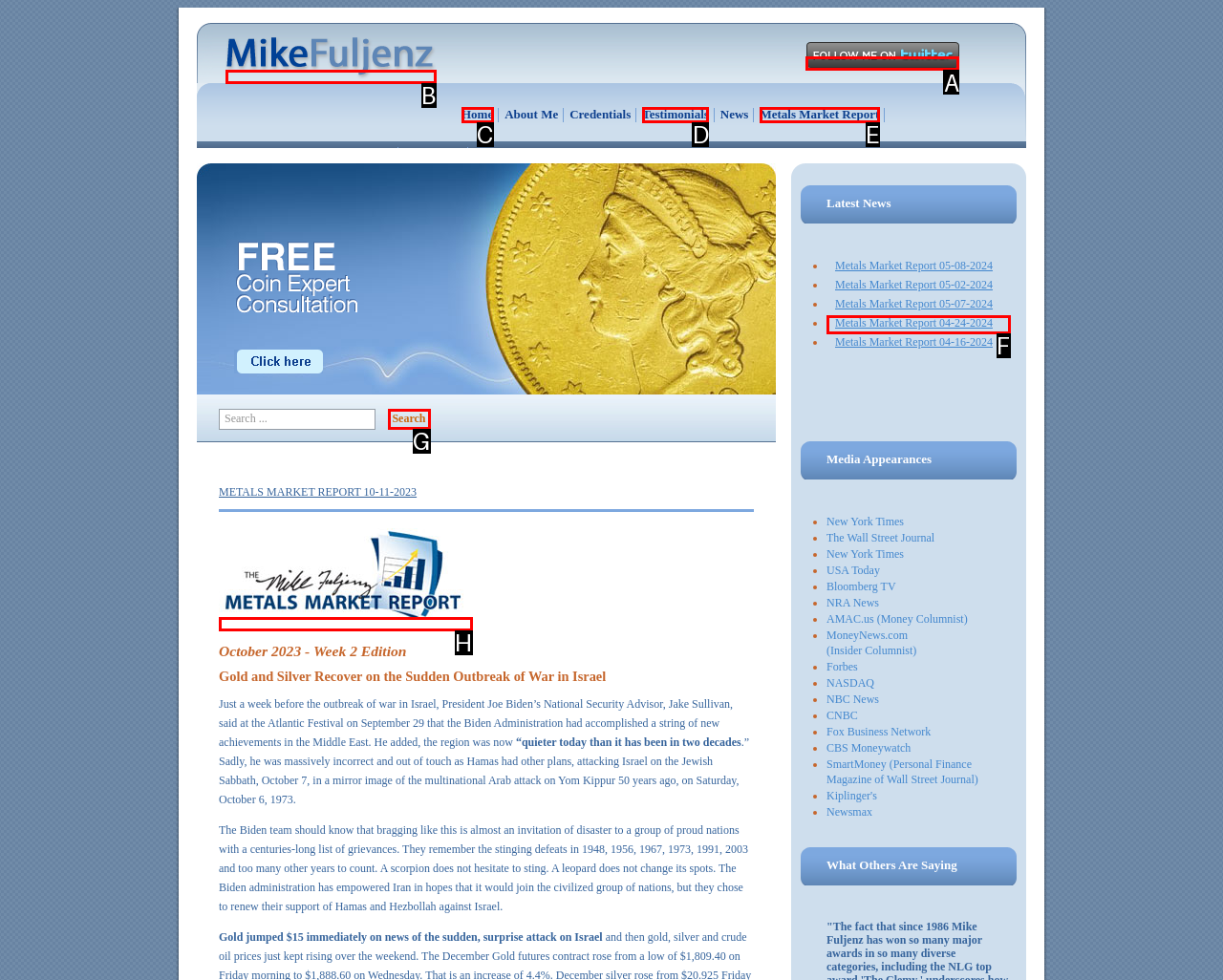Decide which letter you need to select to fulfill the task: Follow Mike Fuljenz on Twitter
Answer with the letter that matches the correct option directly.

A